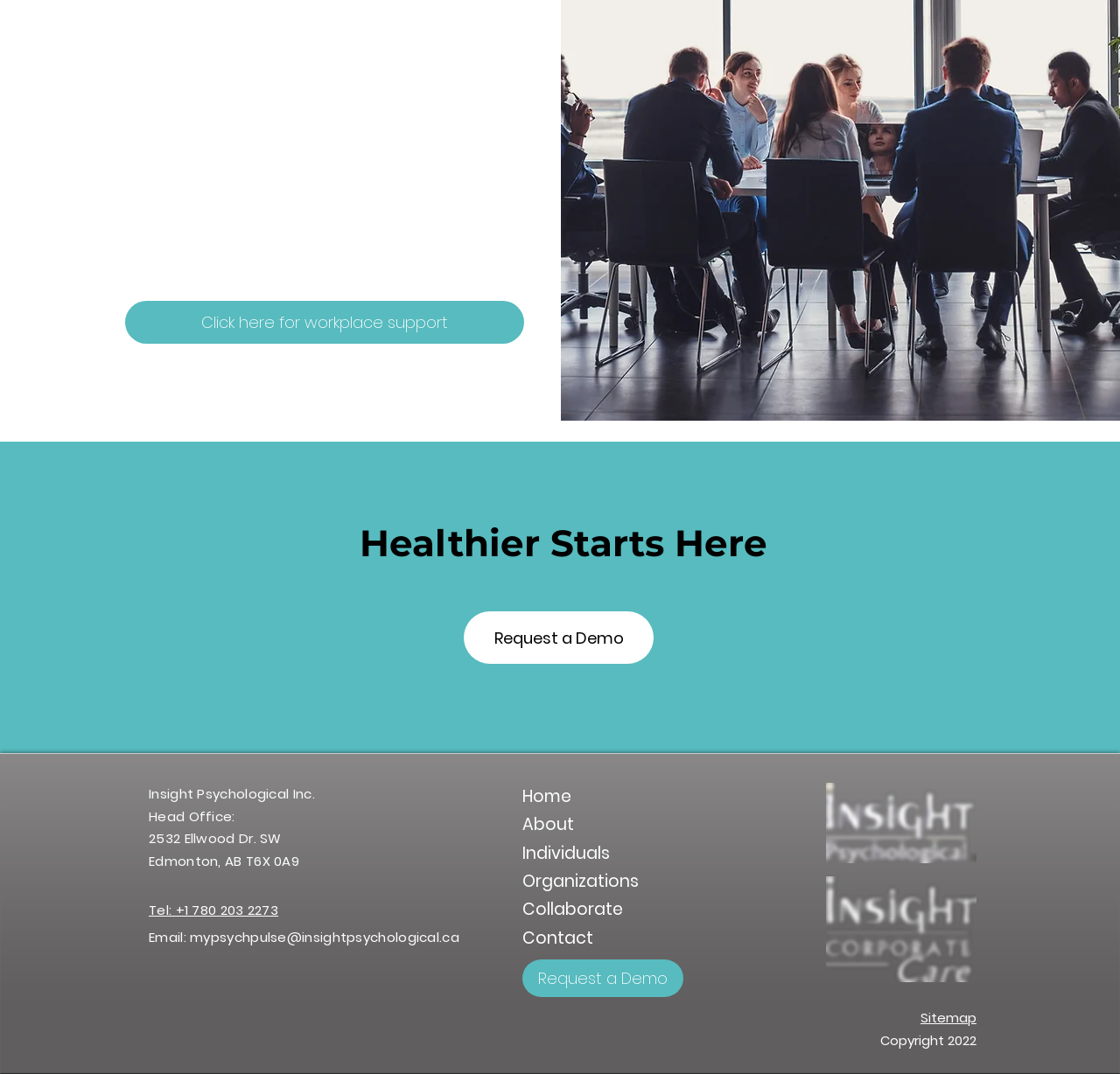Determine the bounding box coordinates of the clickable element to achieve the following action: 'Visit 'About' page'. Provide the coordinates as four float values between 0 and 1, formatted as [left, top, right, bottom].

[0.466, 0.757, 0.512, 0.779]